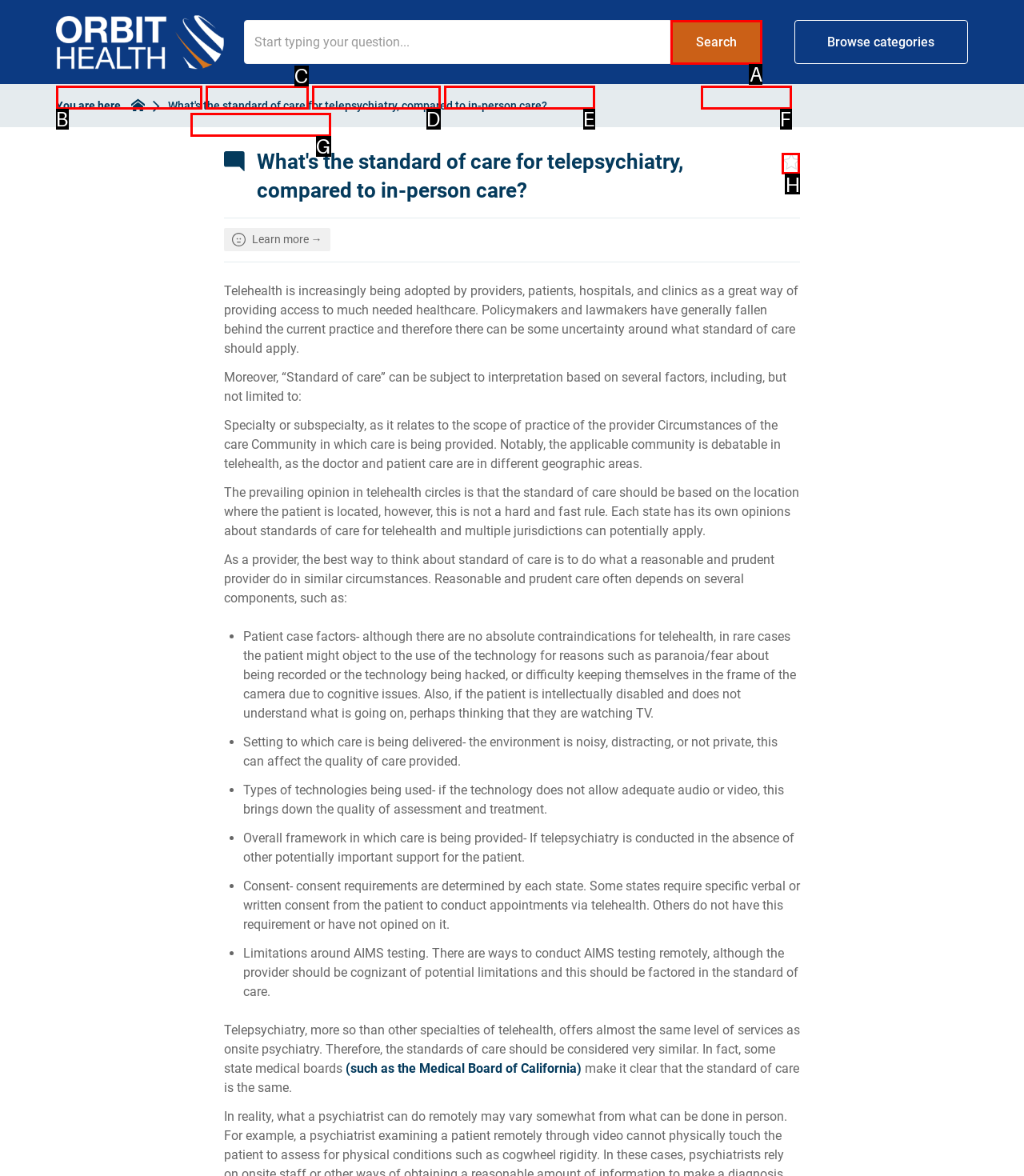Tell me which letter I should select to achieve the following goal: Favourite this page
Answer with the corresponding letter from the provided options directly.

H